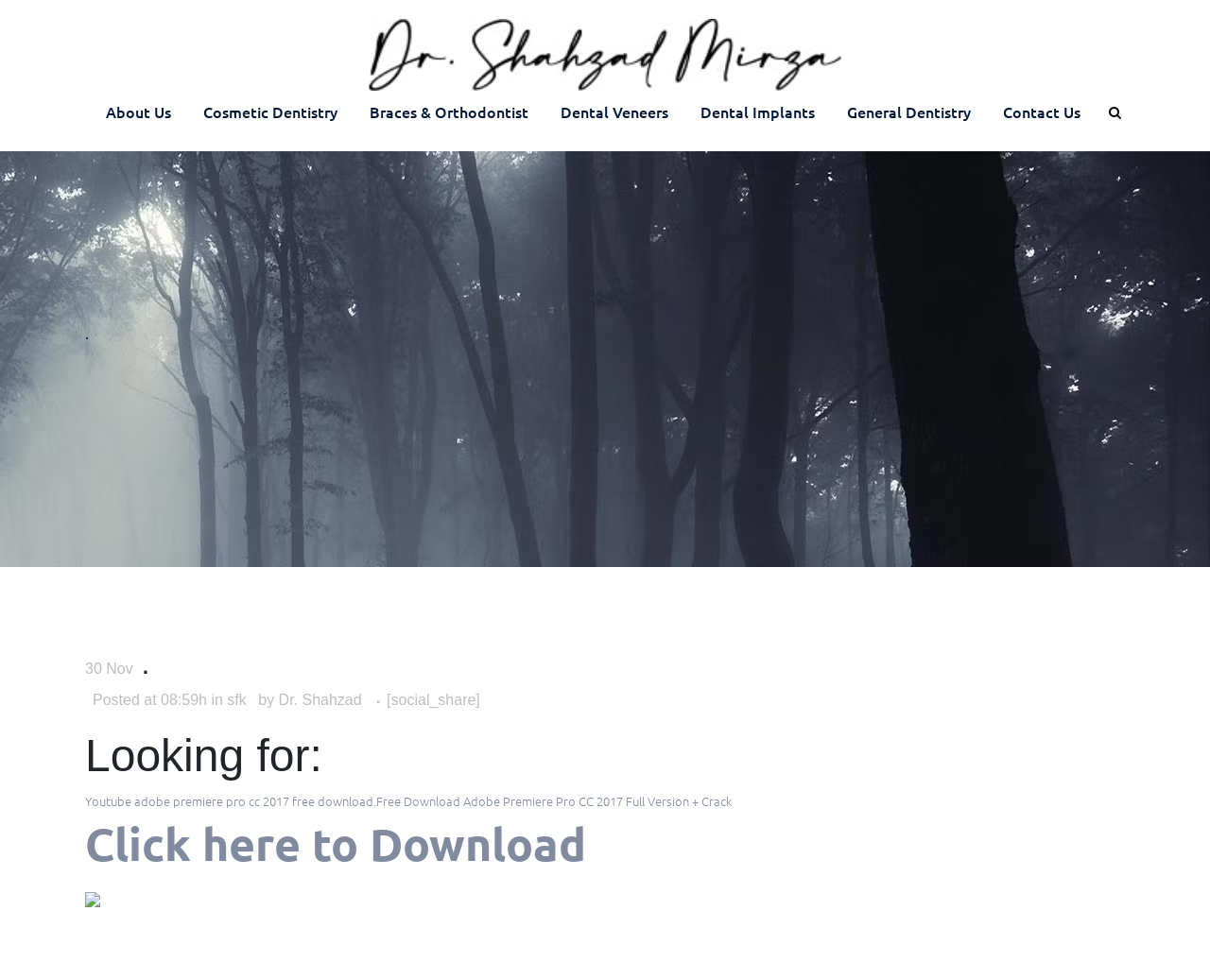Provide a short, one-word or phrase answer to the question below:
What is the date of the blog post?

30 Nov